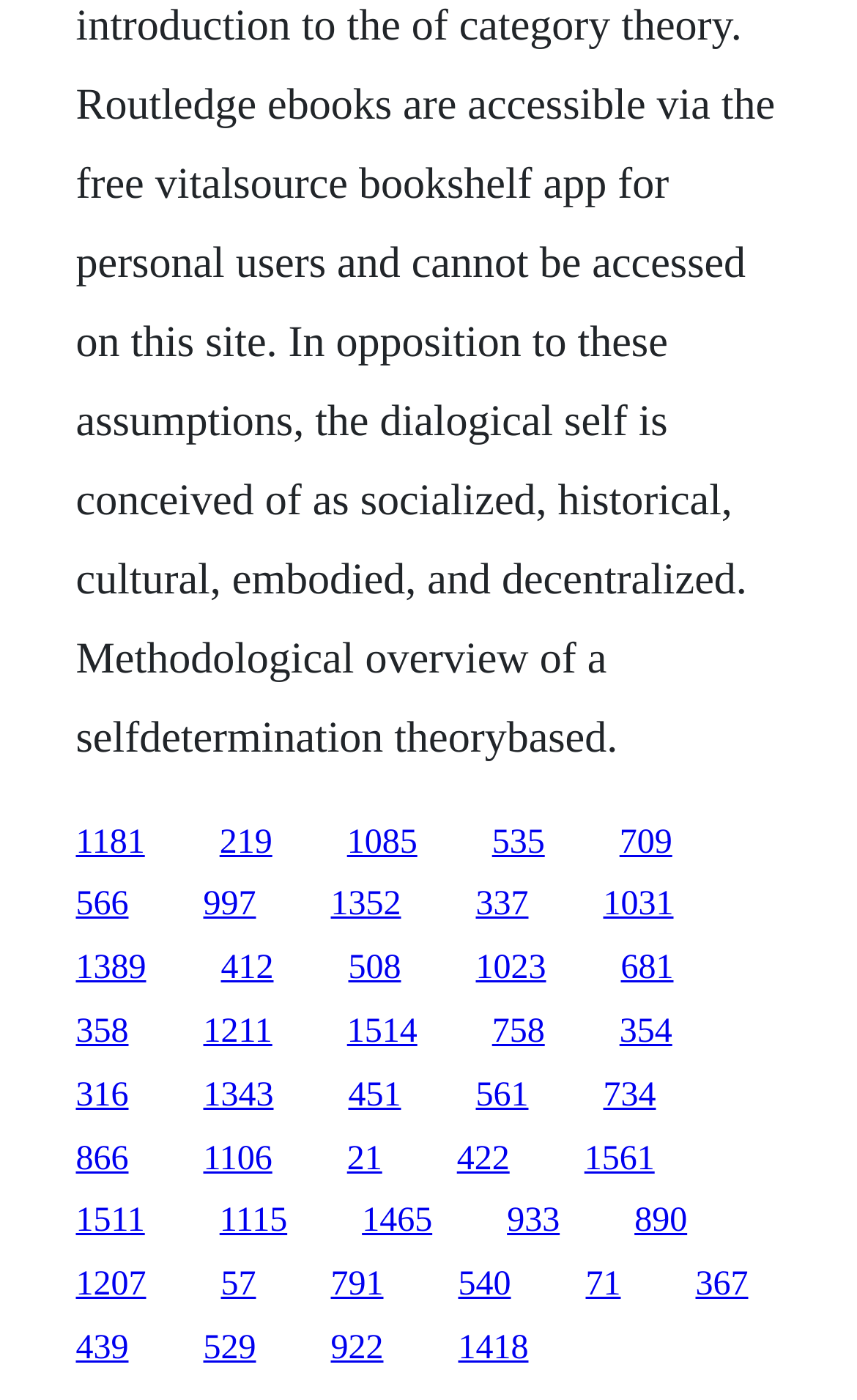Please look at the image and answer the question with a detailed explanation: How many rows of links are there on this webpage?

By analyzing the y1 and y2 coordinates of the links, I can see that there are 7 distinct rows of links, with each row having a similar y1 and y2 value range.